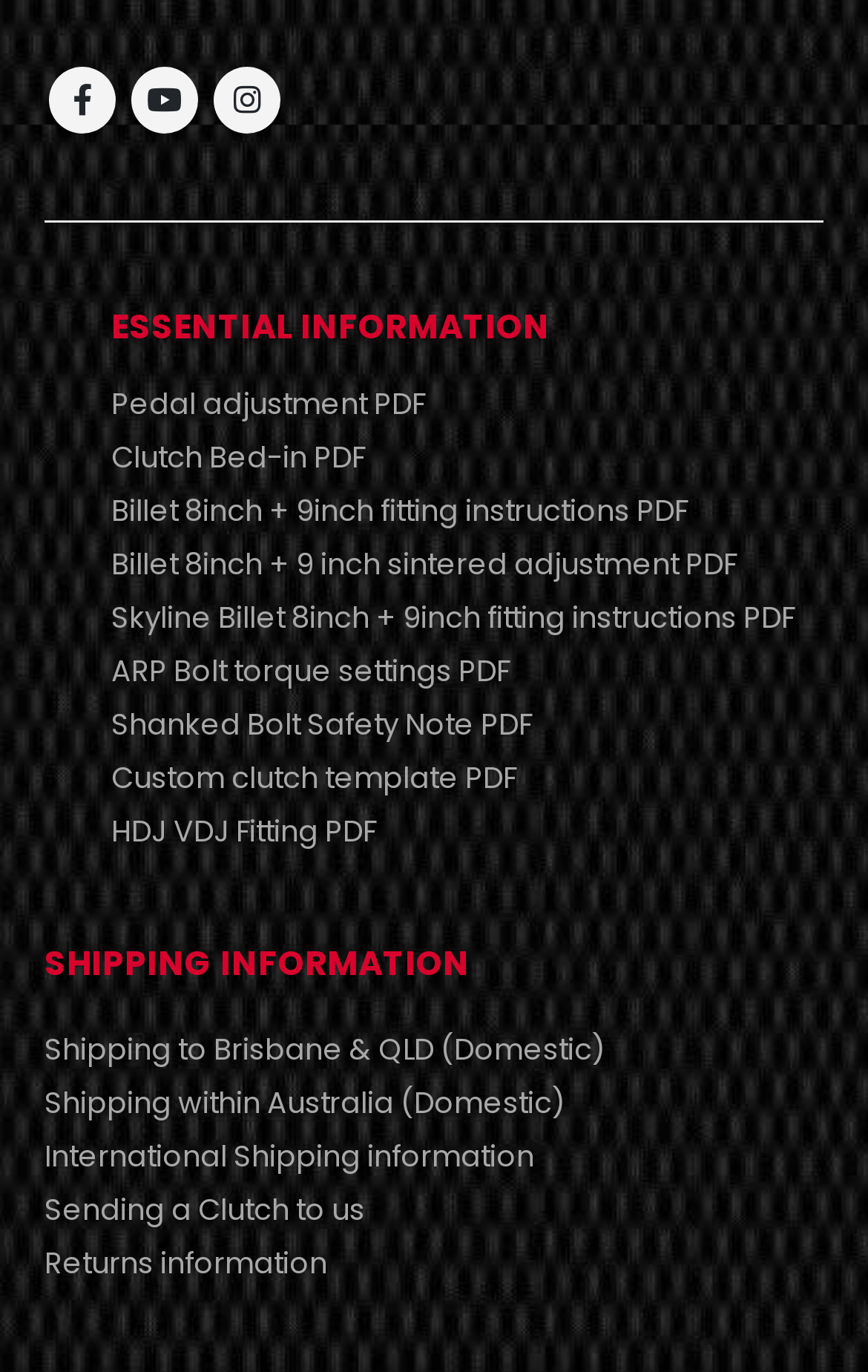Please determine the bounding box coordinates of the element to click on in order to accomplish the following task: "Explore Coorg Books". Ensure the coordinates are four float numbers ranging from 0 to 1, i.e., [left, top, right, bottom].

None